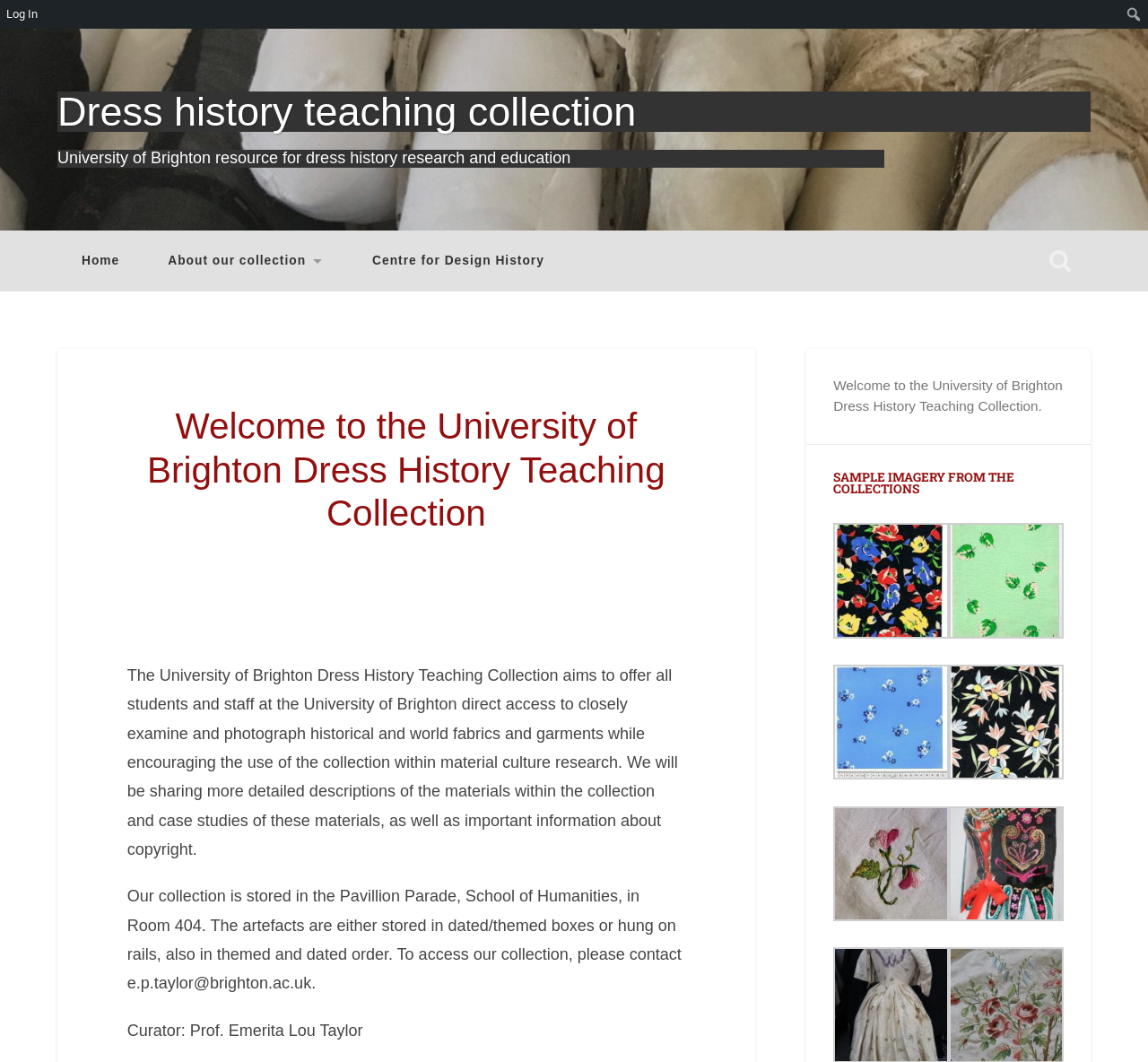Provide a thorough description of this webpage.

The webpage is about the University of Brighton Dress History Teaching Collection. At the top, there is a heading that reads "Dress history teaching collection View Messages" with a link to the collection and a button to view messages. Below this, there is another heading that describes the collection as a "University of Brighton resource for dress history research and education".

On the left side, there are four links: "Home", "About our collection", "Centre for Design History", and an empty link. On the right side, there is a search textbox.

The main content of the webpage is divided into two sections. The first section has a heading that welcomes users to the collection, followed by a paragraph of text that describes the collection's purpose and contents. Below this, there is another paragraph that provides information about the collection's storage location and access.

The second section is titled "SAMPLE IMAGERY FROM THE COLLECTIONS" and features a series of images with descriptions. There are eight images in total, each with a brief description of the fabric or garment design. The images are arranged in two rows of four, with the descriptions listed below each image.

At the very bottom of the page, there is a link to log in and a curator's name, Prof. Emerita Lou Taylor, is mentioned.